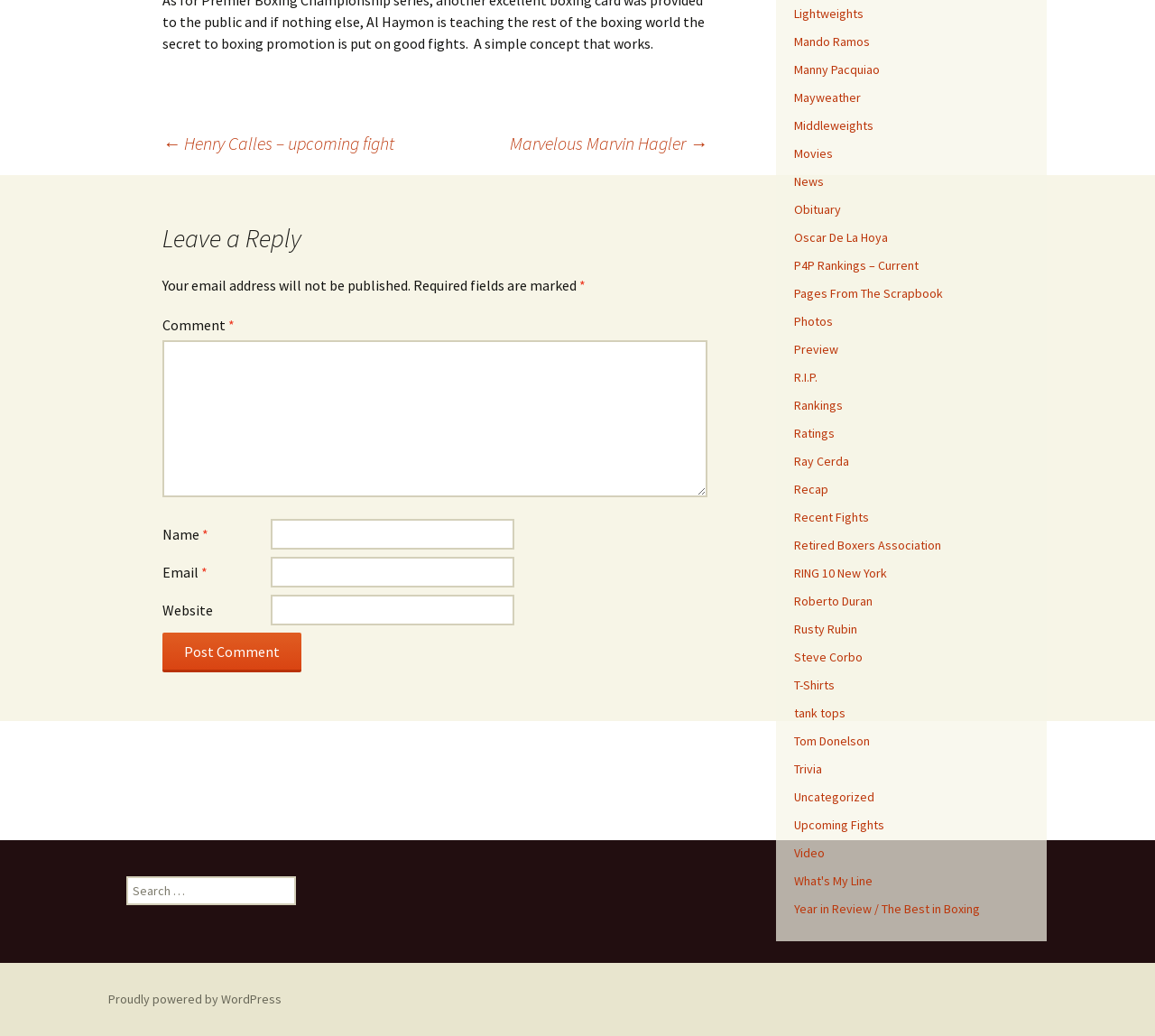Determine the bounding box coordinates of the clickable region to carry out the instruction: "Visit the upcoming fight page".

[0.141, 0.127, 0.341, 0.149]